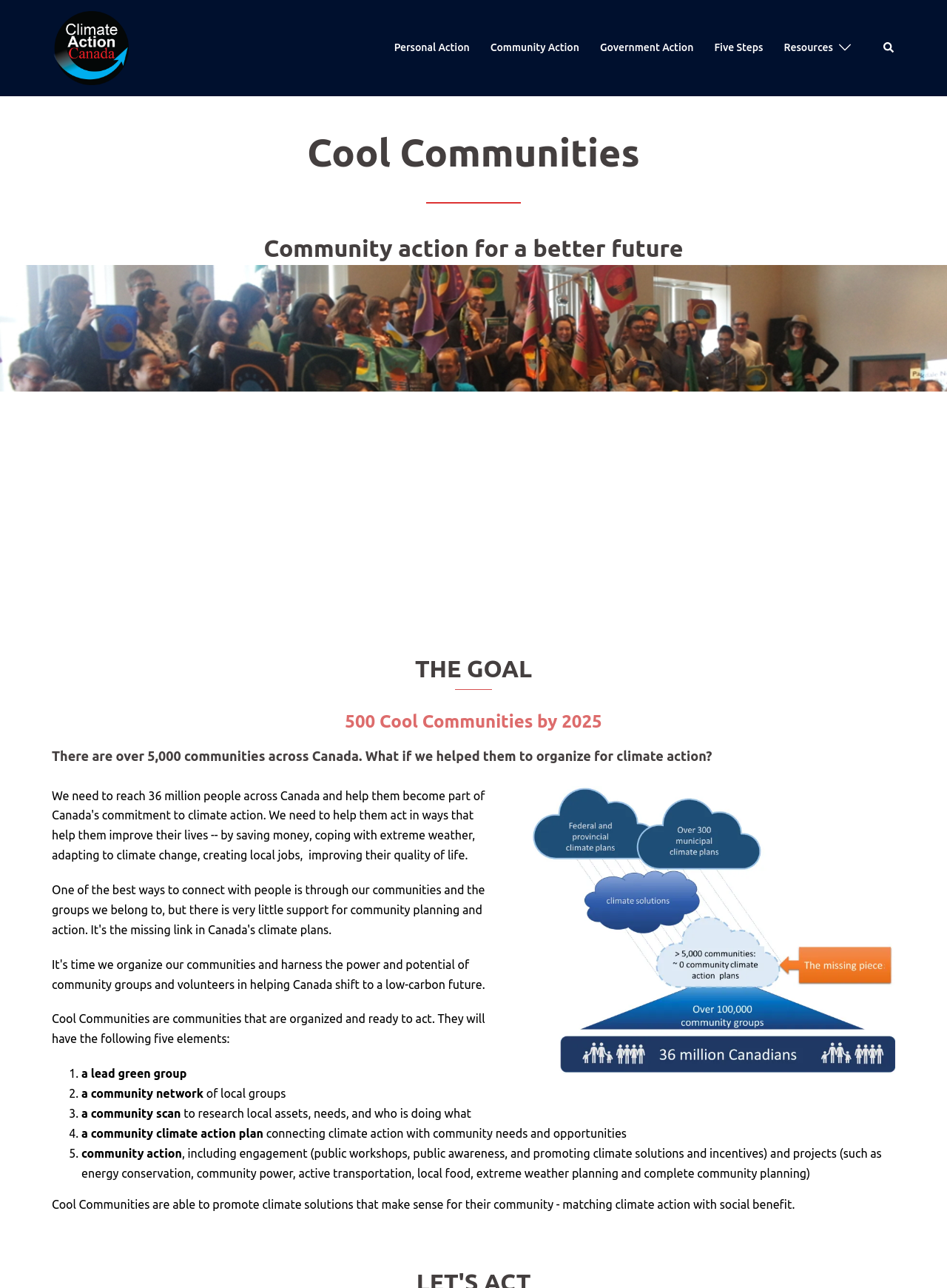What is the name of the organization?
Provide a concise answer using a single word or phrase based on the image.

Climate Action Canada